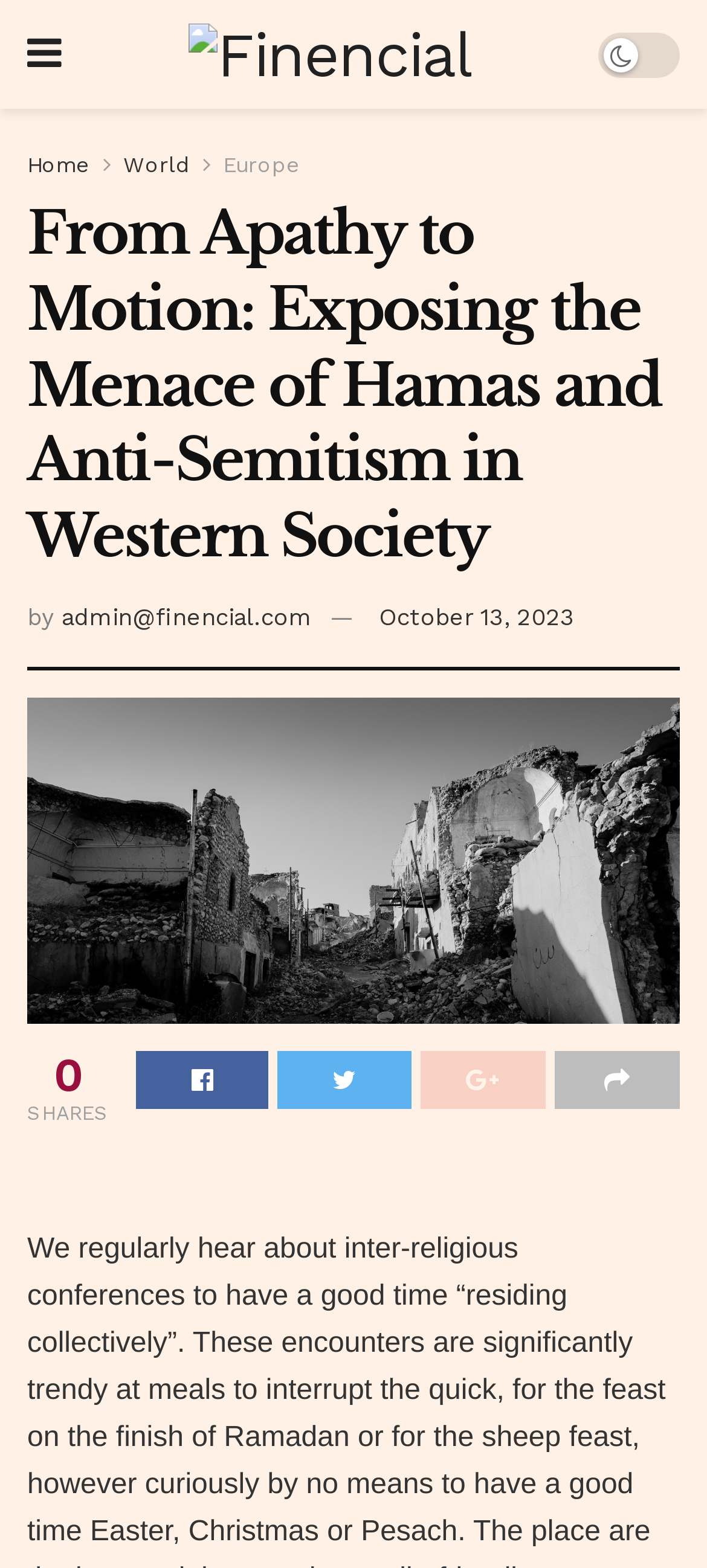Please answer the following question using a single word or phrase: 
What is the date of the article?

October 13, 2023